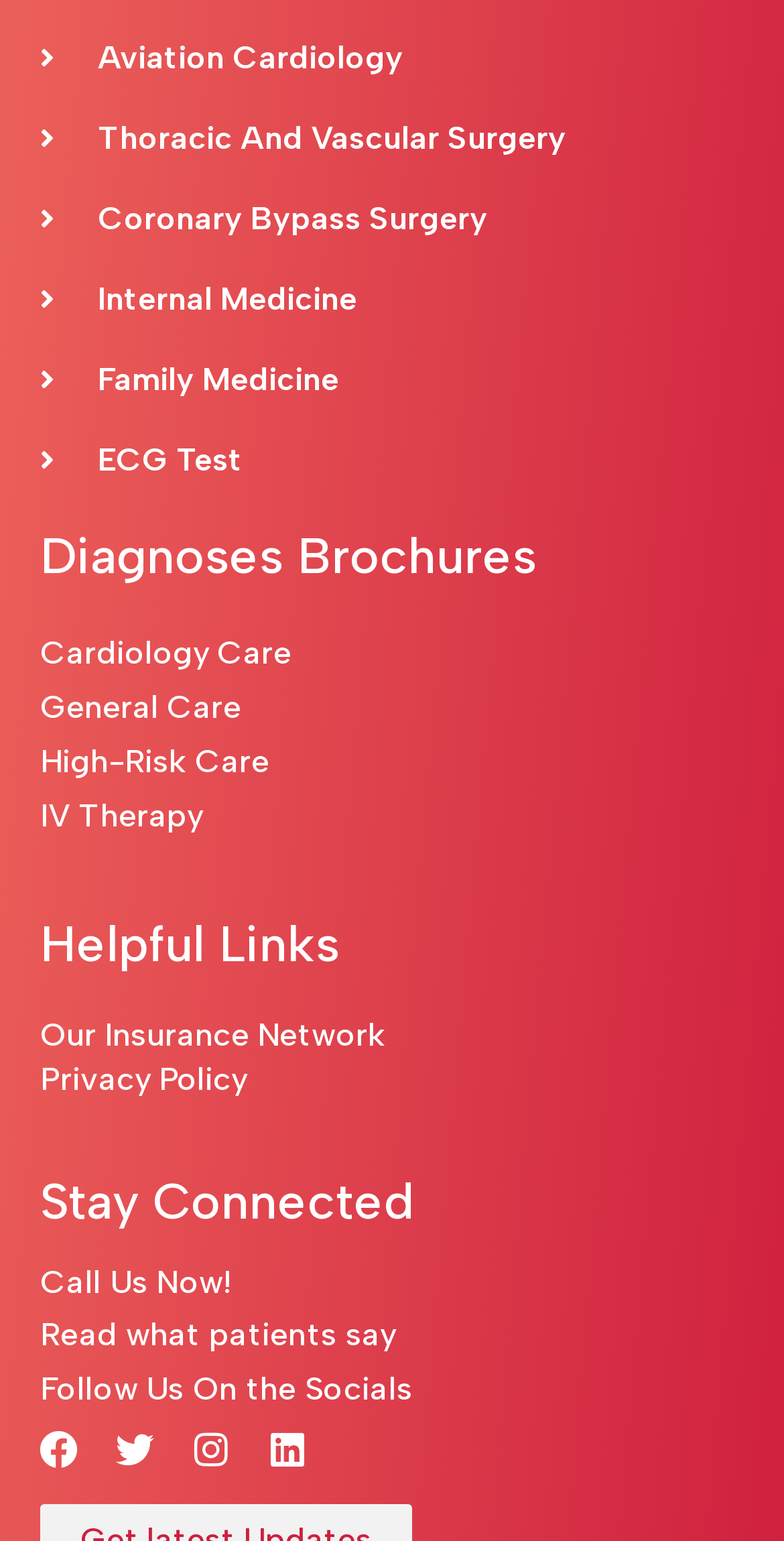How many social media platforms are listed?
Examine the screenshot and reply with a single word or phrase.

4